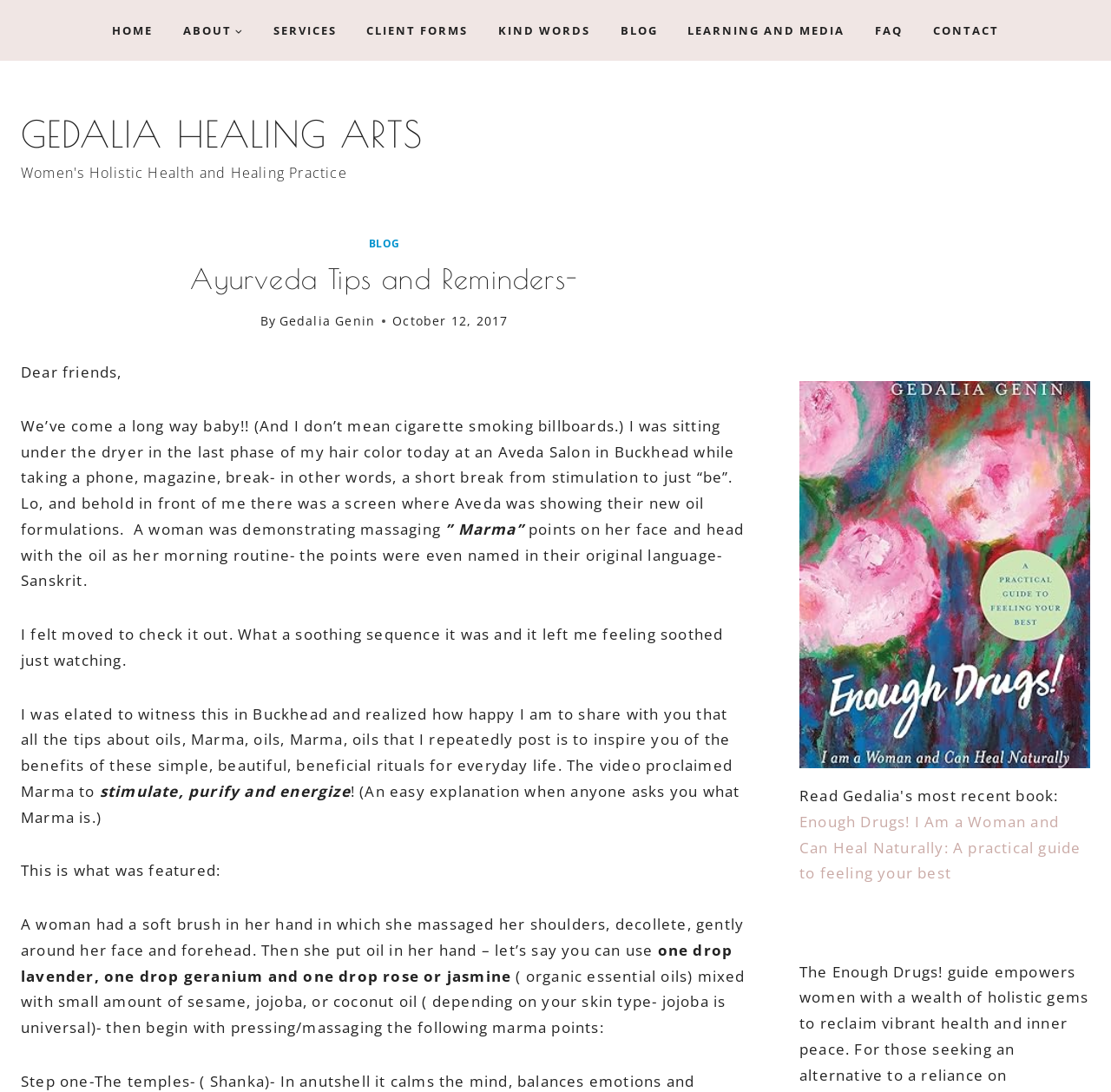Locate the bounding box coordinates of the area where you should click to accomplish the instruction: "Scroll to the top of the page".

[0.961, 0.977, 0.977, 0.994]